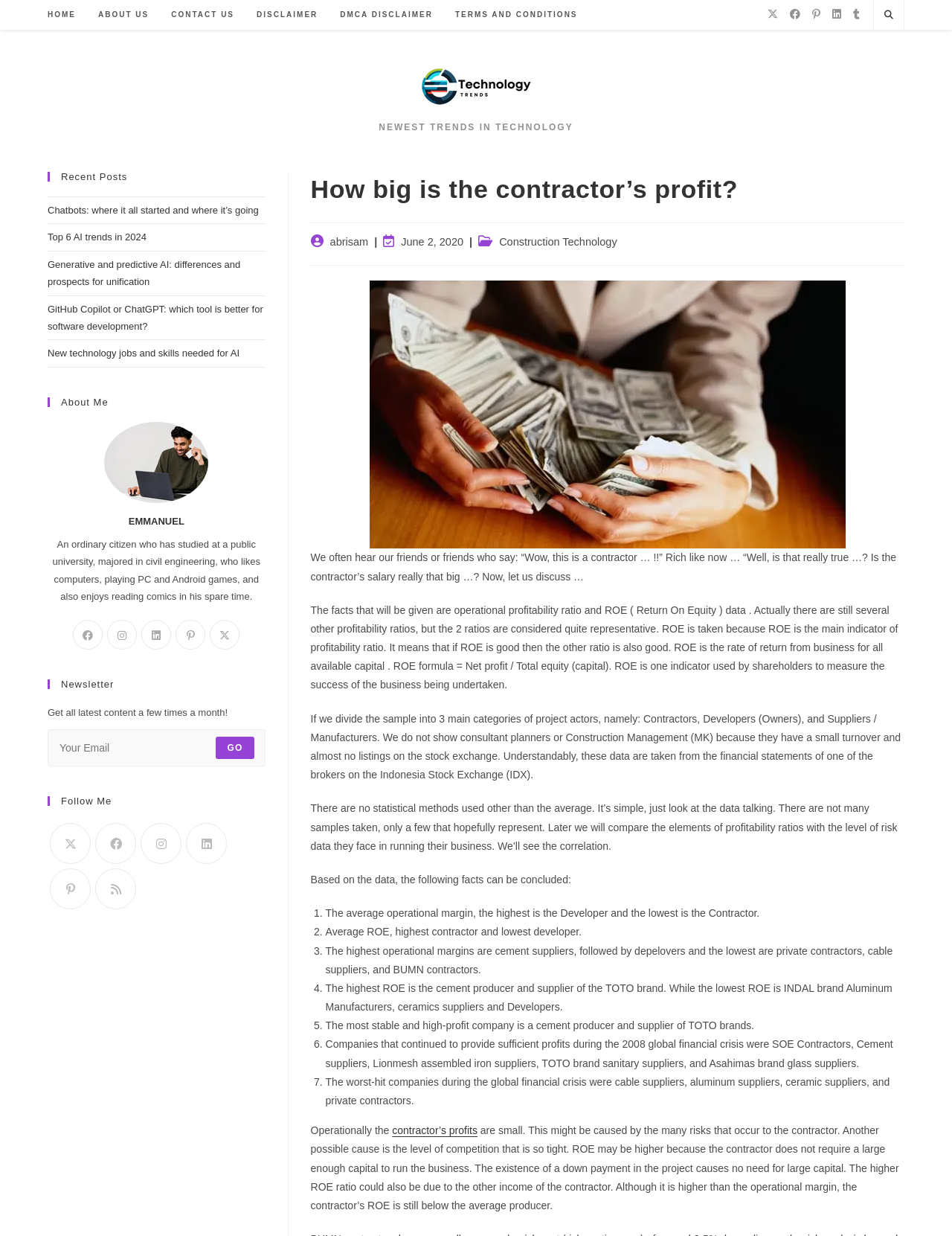Determine the bounding box coordinates of the element that should be clicked to execute the following command: "Read the 'NEWEST TRENDS IN TECHNOLOGY' article".

[0.398, 0.097, 0.602, 0.109]